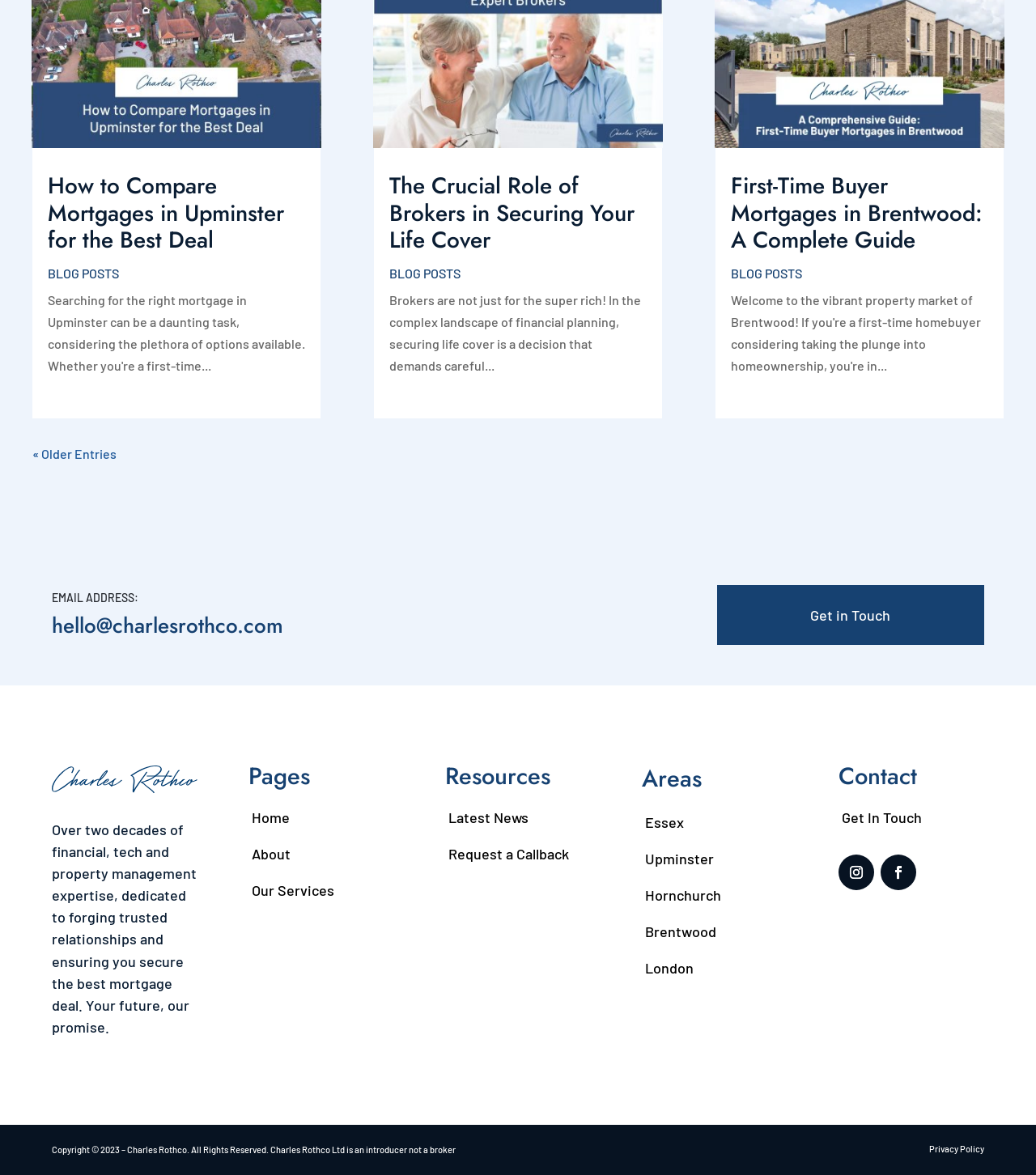What areas does the company serve?
Use the image to give a comprehensive and detailed response to the question.

I found the areas served by the company by looking at the section that says 'Areas' and found the links to 'Essex', 'Upminster', 'Hornchurch', 'Brentwood', and 'London'.